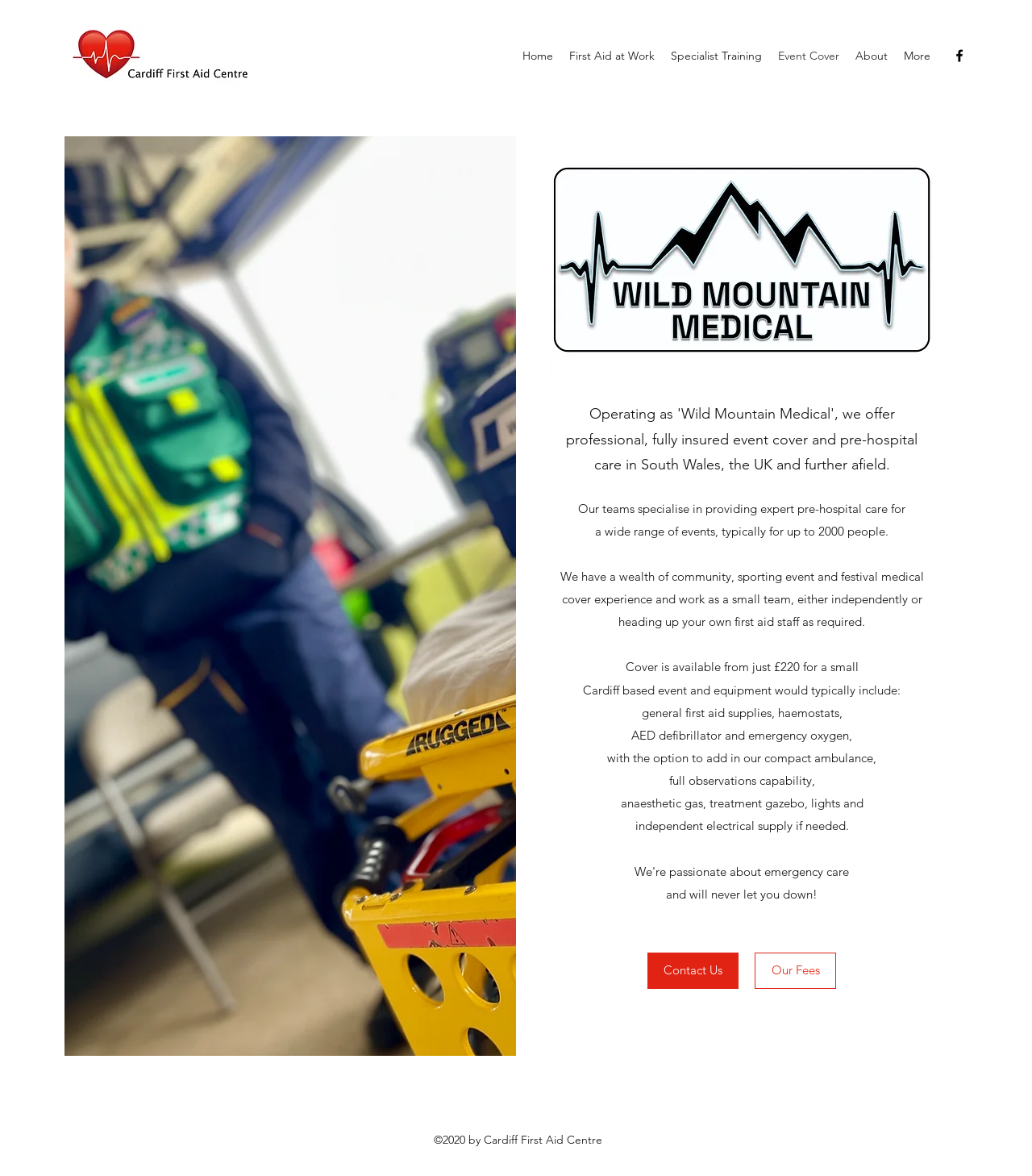Highlight the bounding box coordinates of the region I should click on to meet the following instruction: "Contact Us".

[0.627, 0.81, 0.716, 0.841]